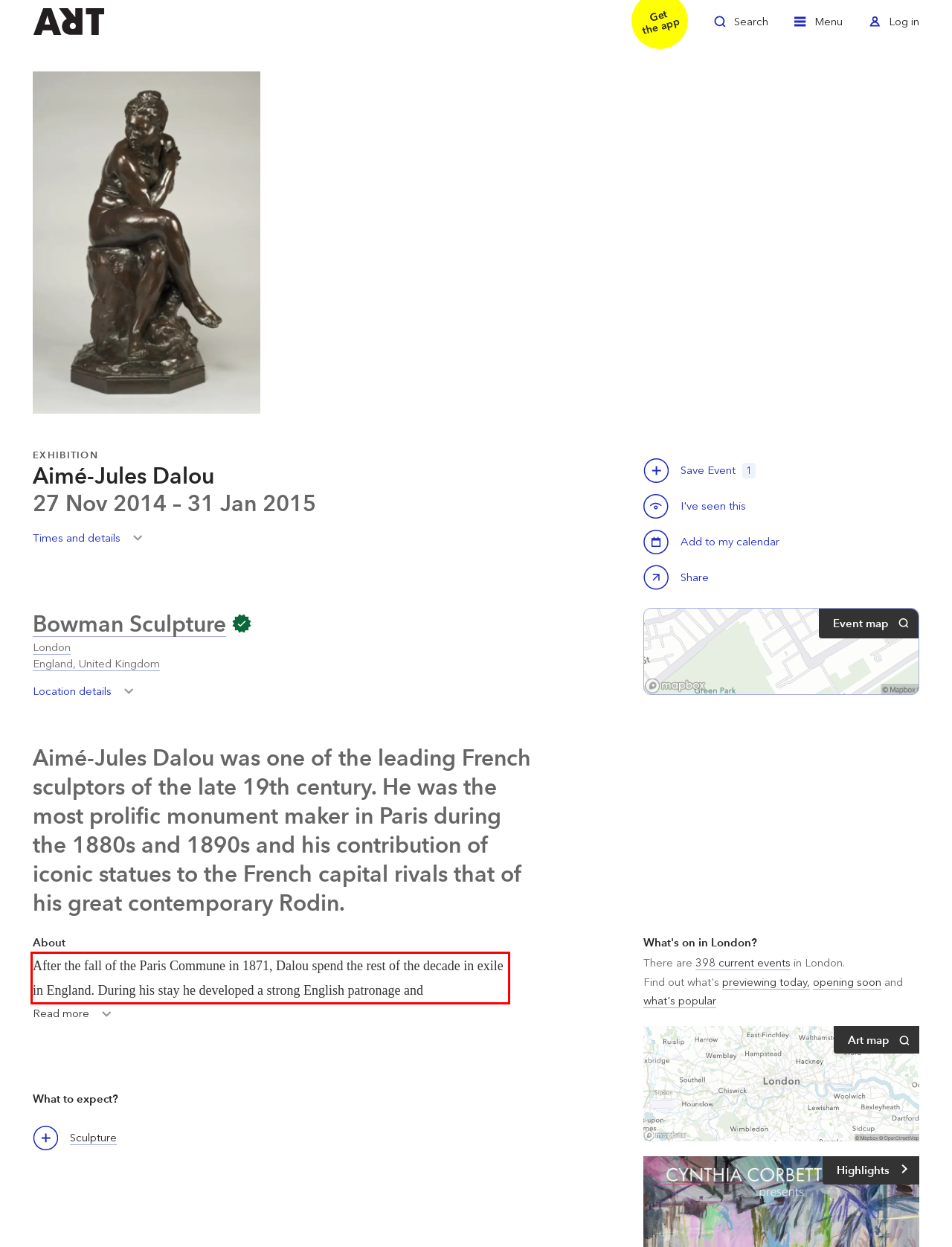You are provided with a webpage screenshot that includes a red rectangle bounding box. Extract the text content from within the bounding box using OCR.

After the fall of the Paris Commune in 1871, Dalou spend the rest of the decade in exile in England. During his stay he developed a strong English patronage and